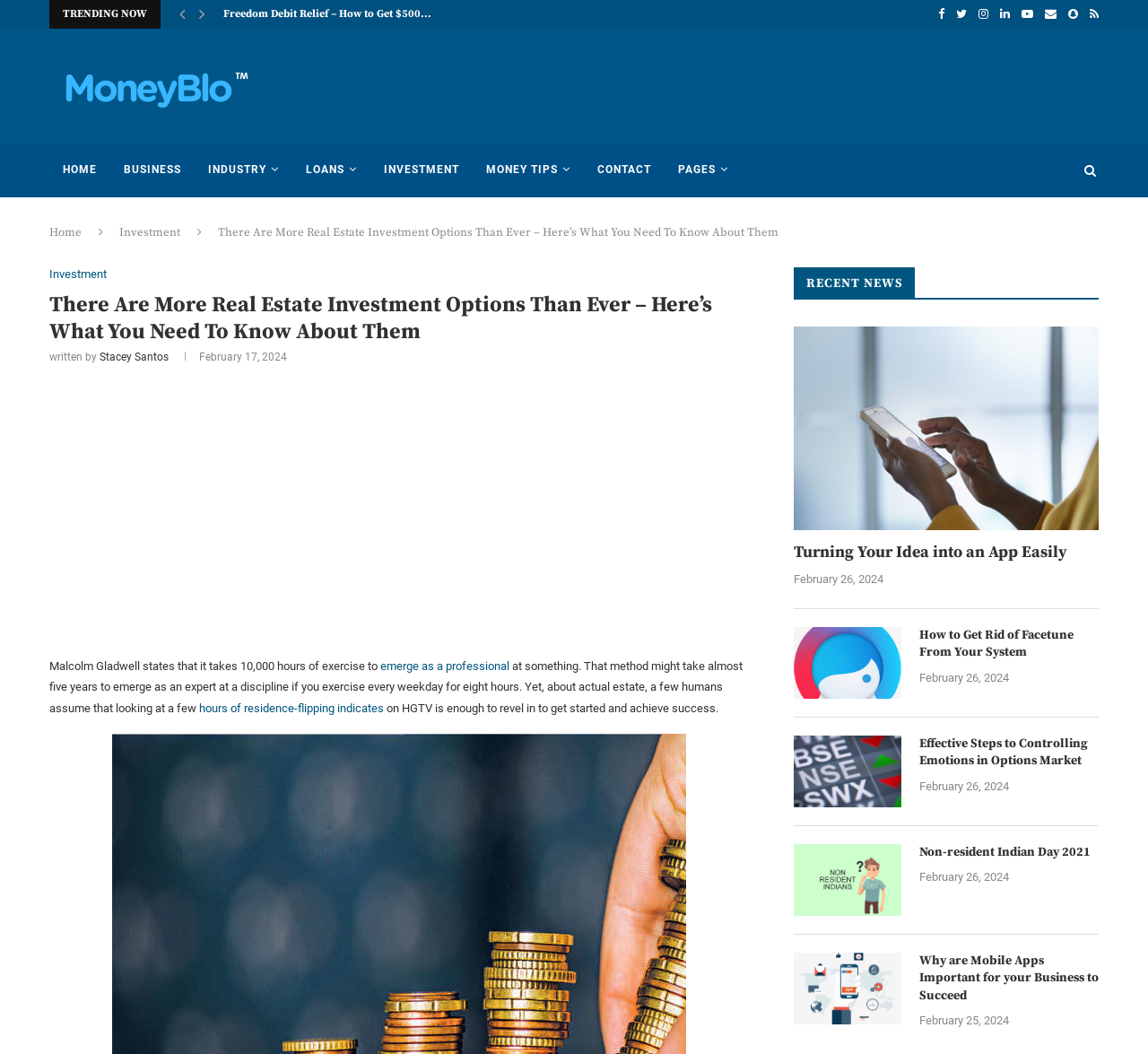Show the bounding box coordinates for the element that needs to be clicked to execute the following instruction: "Read the article 'There Are More Real Estate Investment Options Than Ever – Here’s What You Need To Know About Them'". Provide the coordinates in the form of four float numbers between 0 and 1, i.e., [left, top, right, bottom].

[0.19, 0.214, 0.678, 0.227]